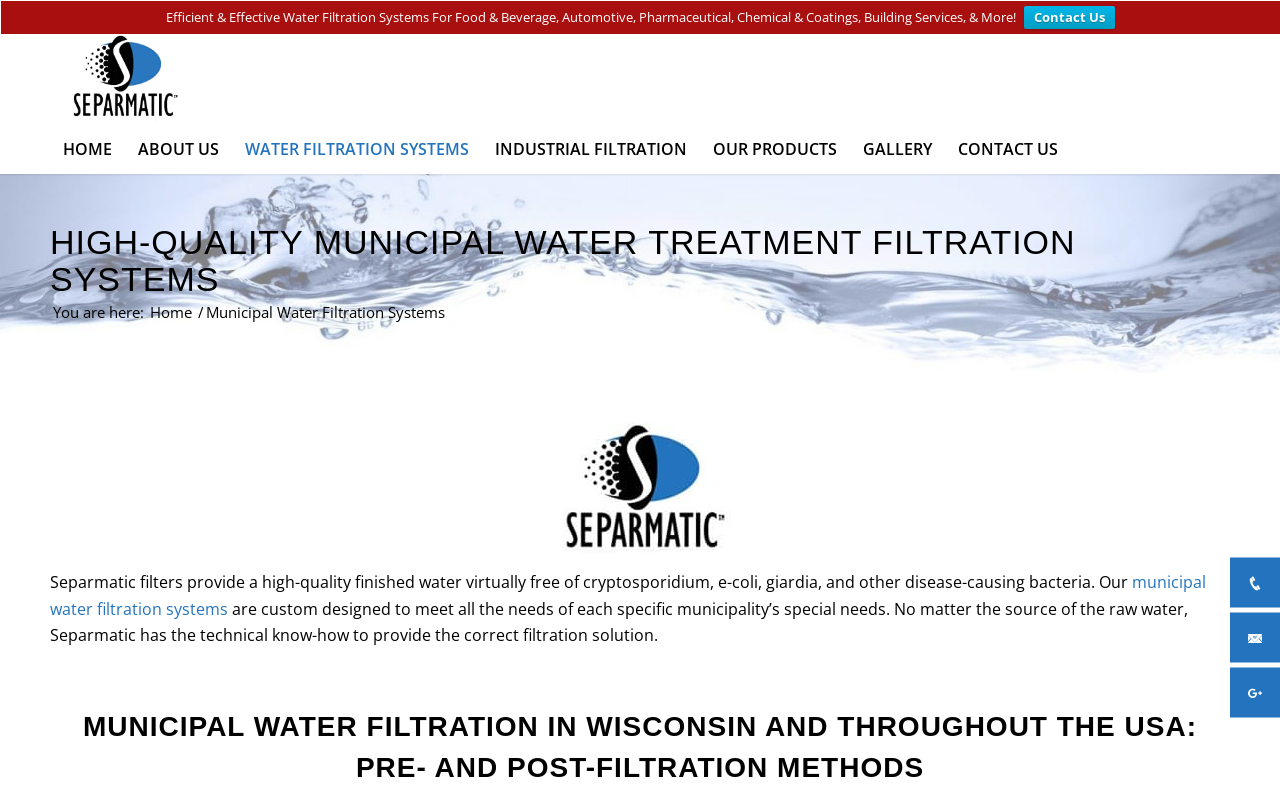Please determine the bounding box coordinates of the section I need to click to accomplish this instruction: "View the 'Separmatic' logo".

[0.415, 0.531, 0.585, 0.698]